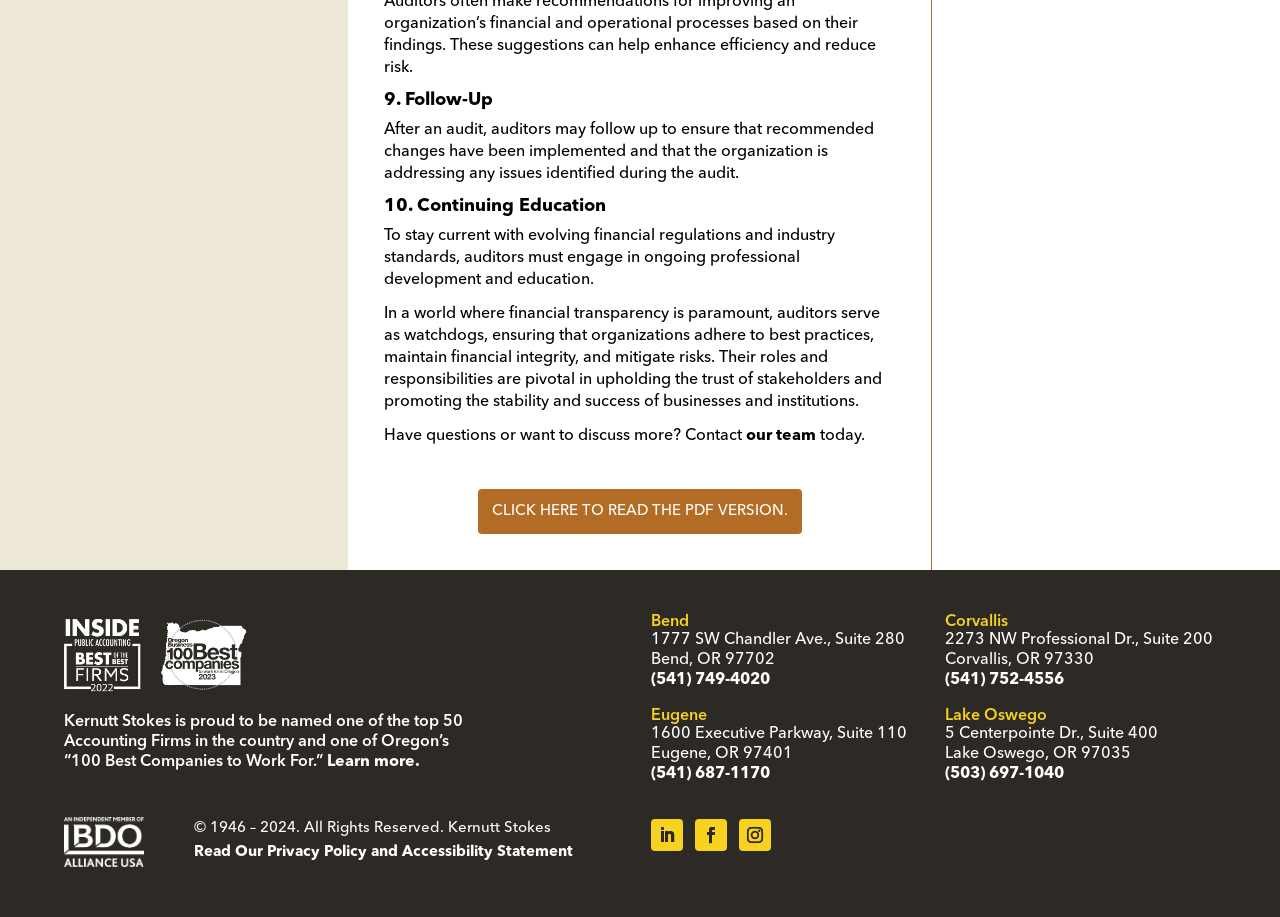Please respond to the question with a concise word or phrase:
What is the purpose of auditors' ongoing education?

Stay current with regulations